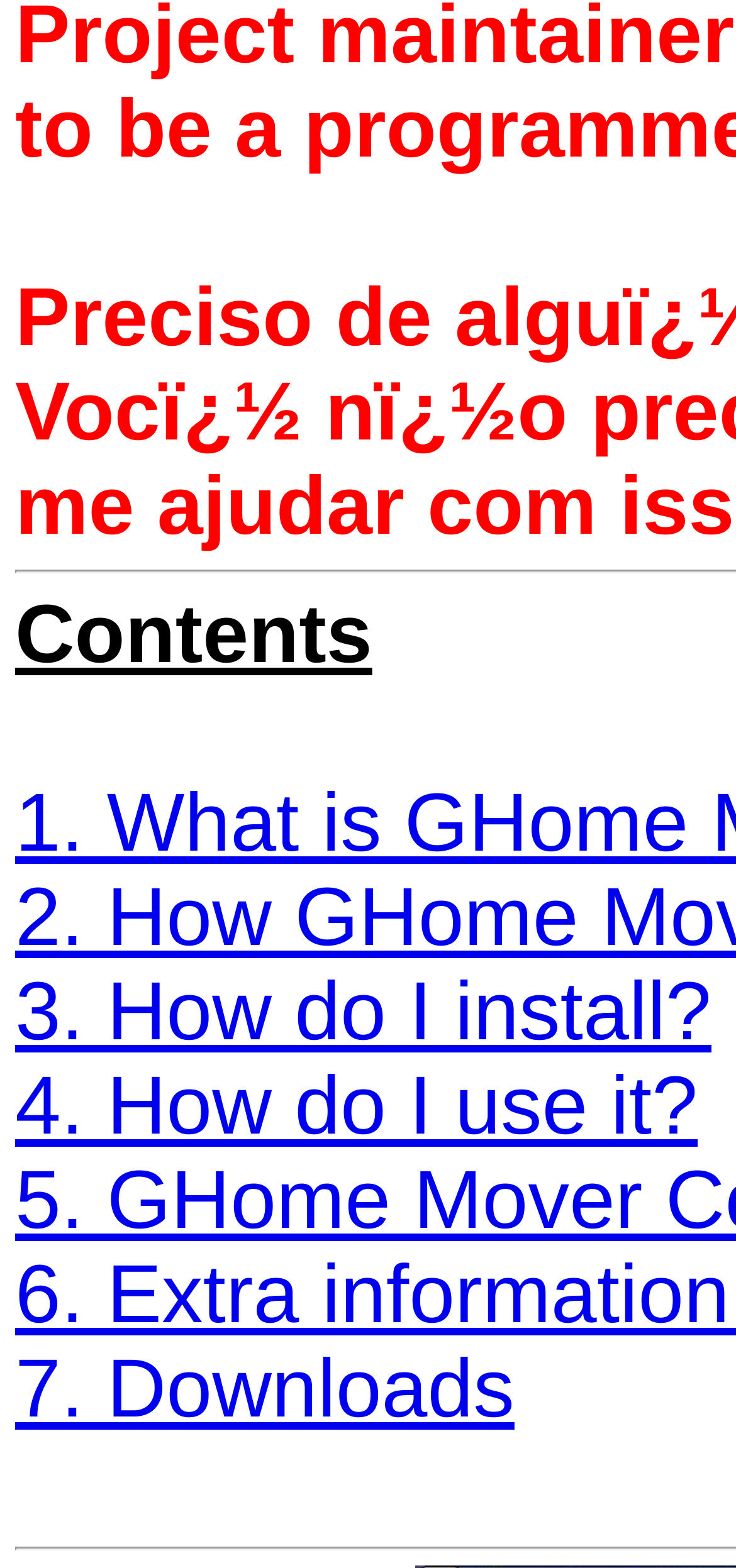Determine the bounding box coordinates for the UI element matching this description: "3. How do I install?".

[0.021, 0.616, 0.967, 0.675]